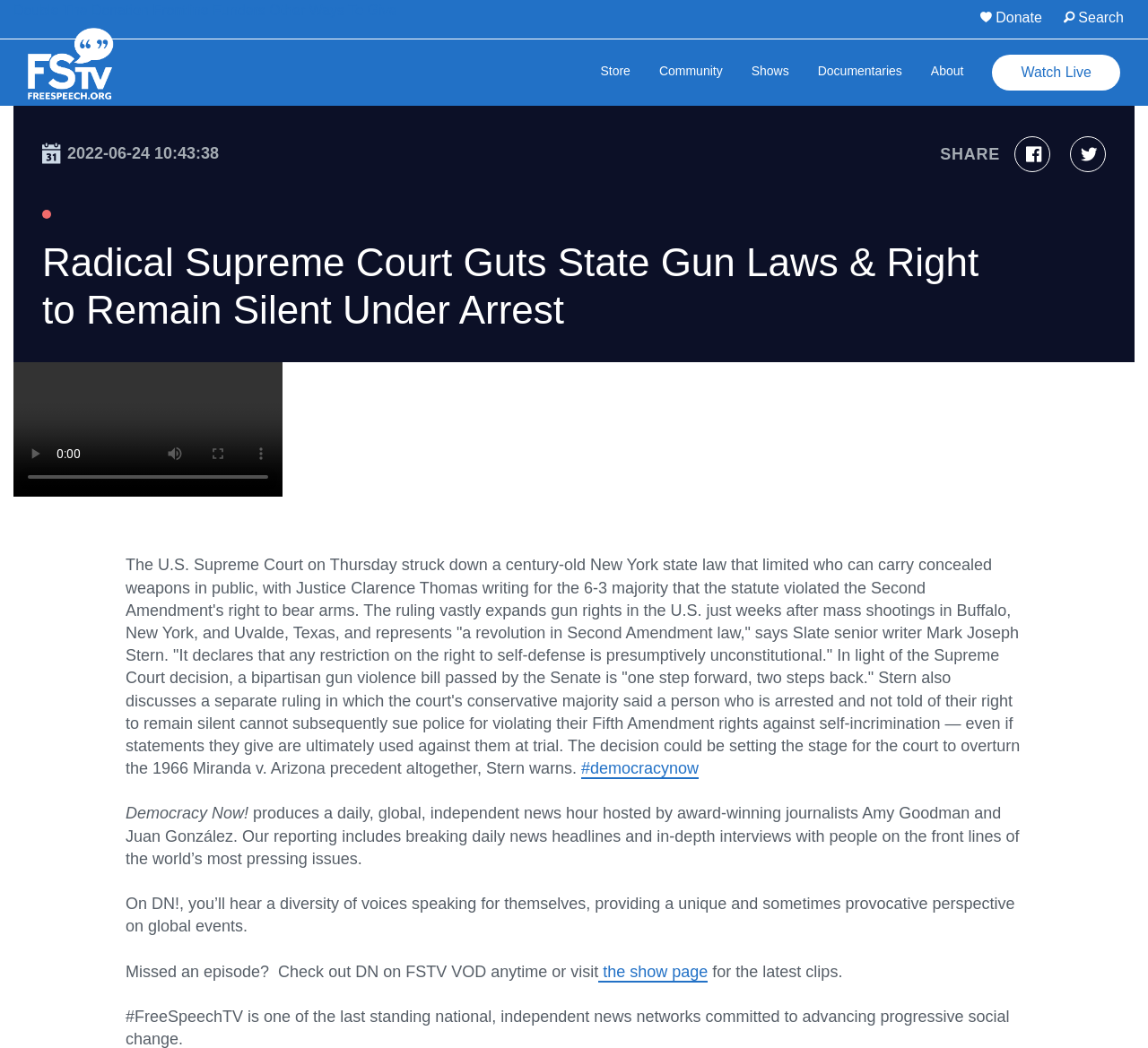Locate the UI element described by Frontline Funders and provide its bounding box coordinates. Use the format (top-left x, top-left y, bottom-right x, bottom-right y) with all values as floating point numbers between 0 and 1.

[0.133, 0.003, 0.231, 0.017]